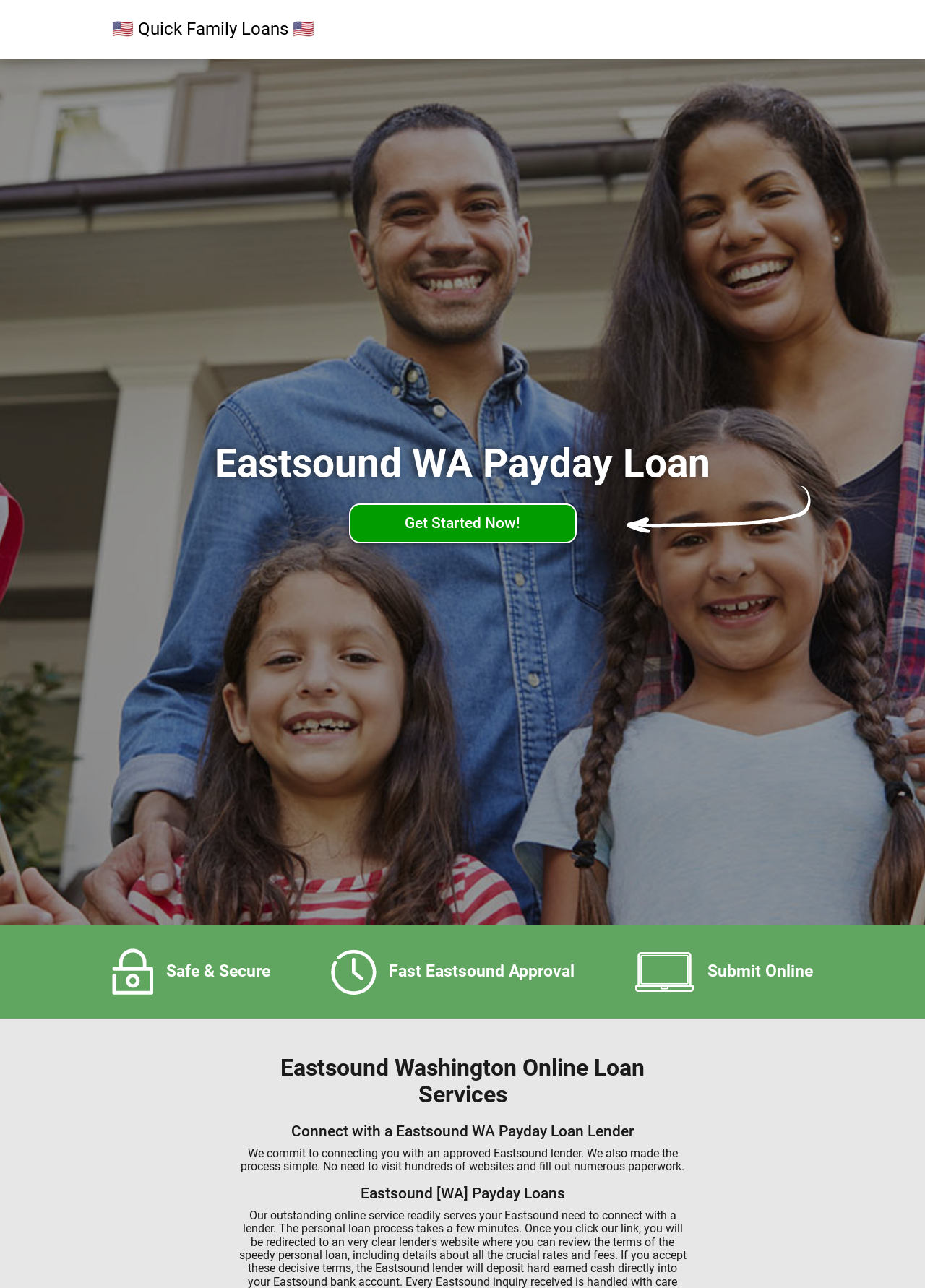Identify the bounding box of the HTML element described as: "🇺🇸 Quick Family Loans 🇺🇸".

[0.121, 0.013, 0.34, 0.032]